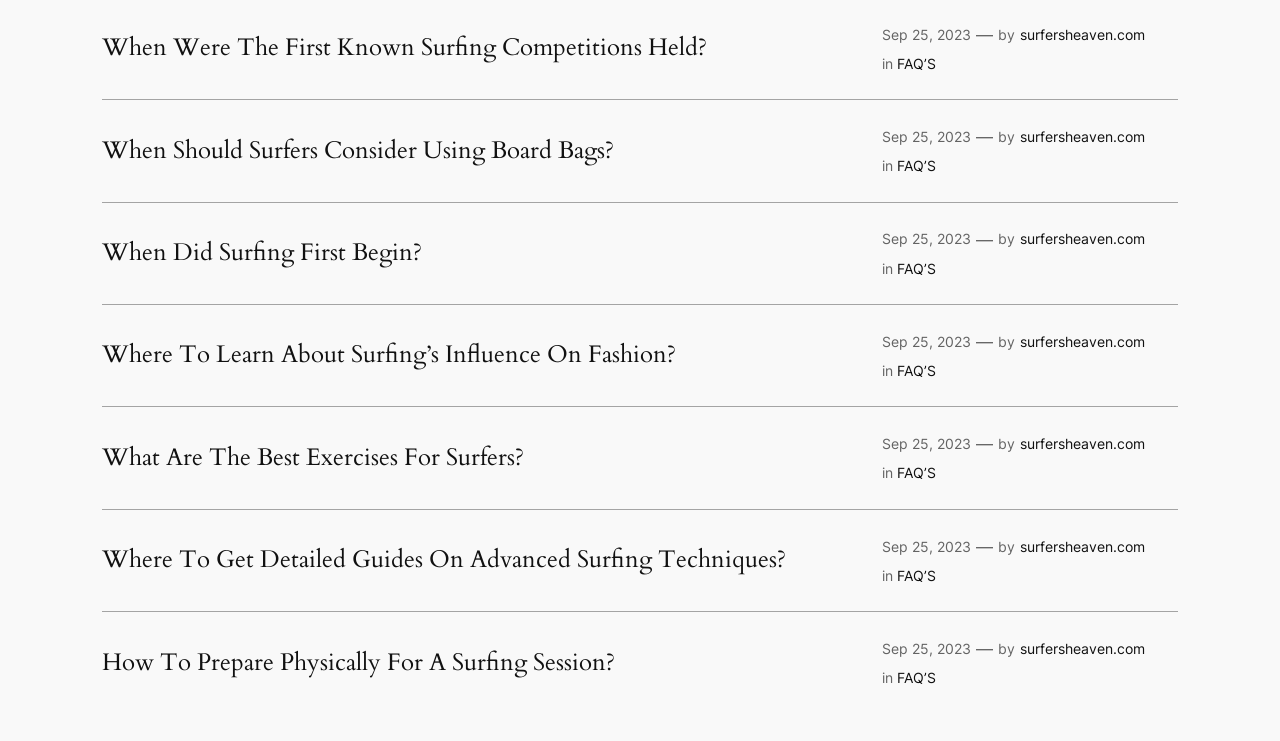What is the topic of the third article?
Using the details from the image, give an elaborate explanation to answer the question.

I found the topic by looking at the heading element of the third article, which is 'When Did Surfing First Begin?'.